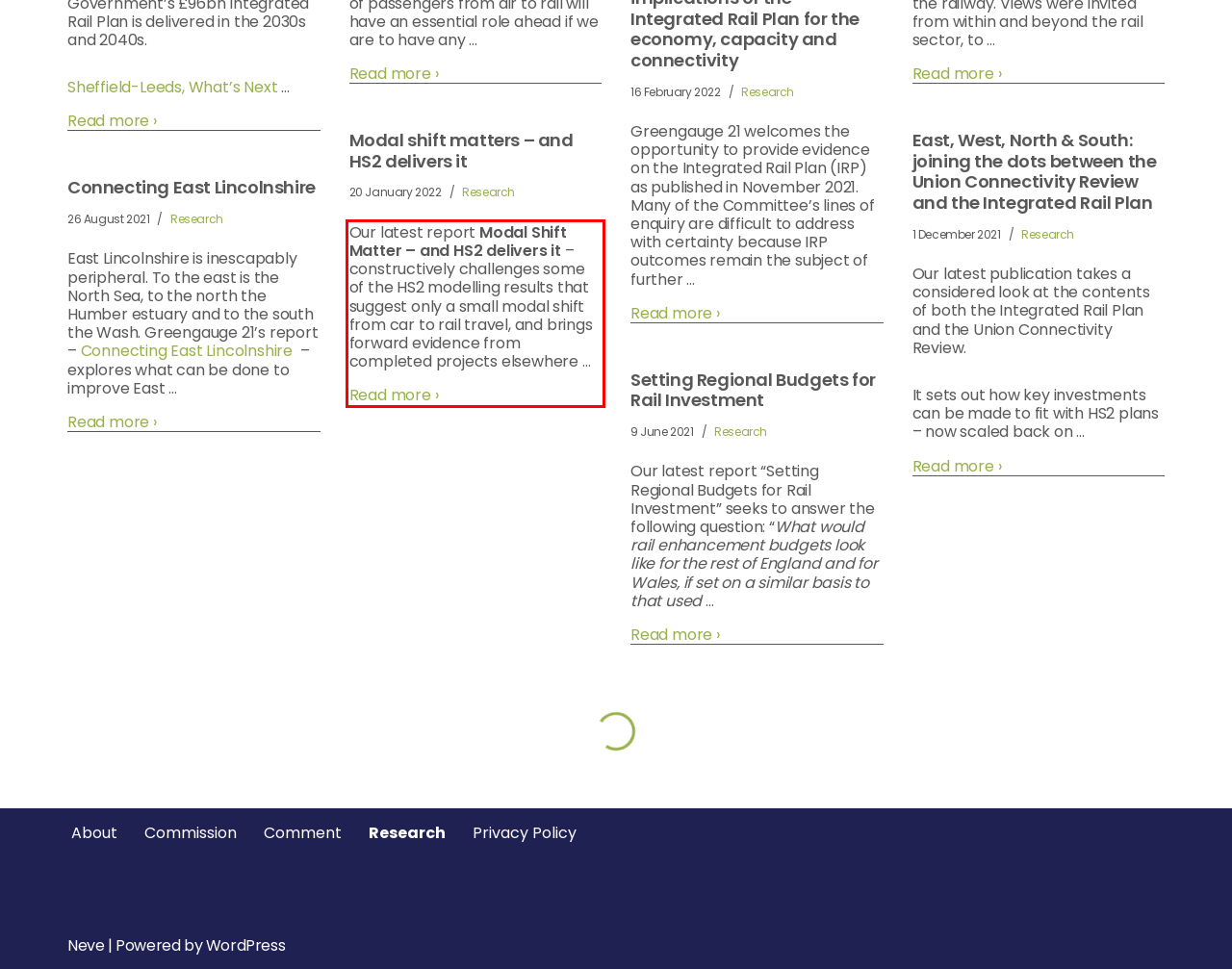Using the provided screenshot of a webpage, recognize the text inside the red rectangle bounding box by performing OCR.

Our latest report Modal Shift Matter – and HS2 delivers it – constructively challenges some of the HS2 modelling results that suggest only a small modal shift from car to rail travel, and brings forward evidence from completed projects elsewhere … Read more › “Modal shift matters – and HS2 delivers it”